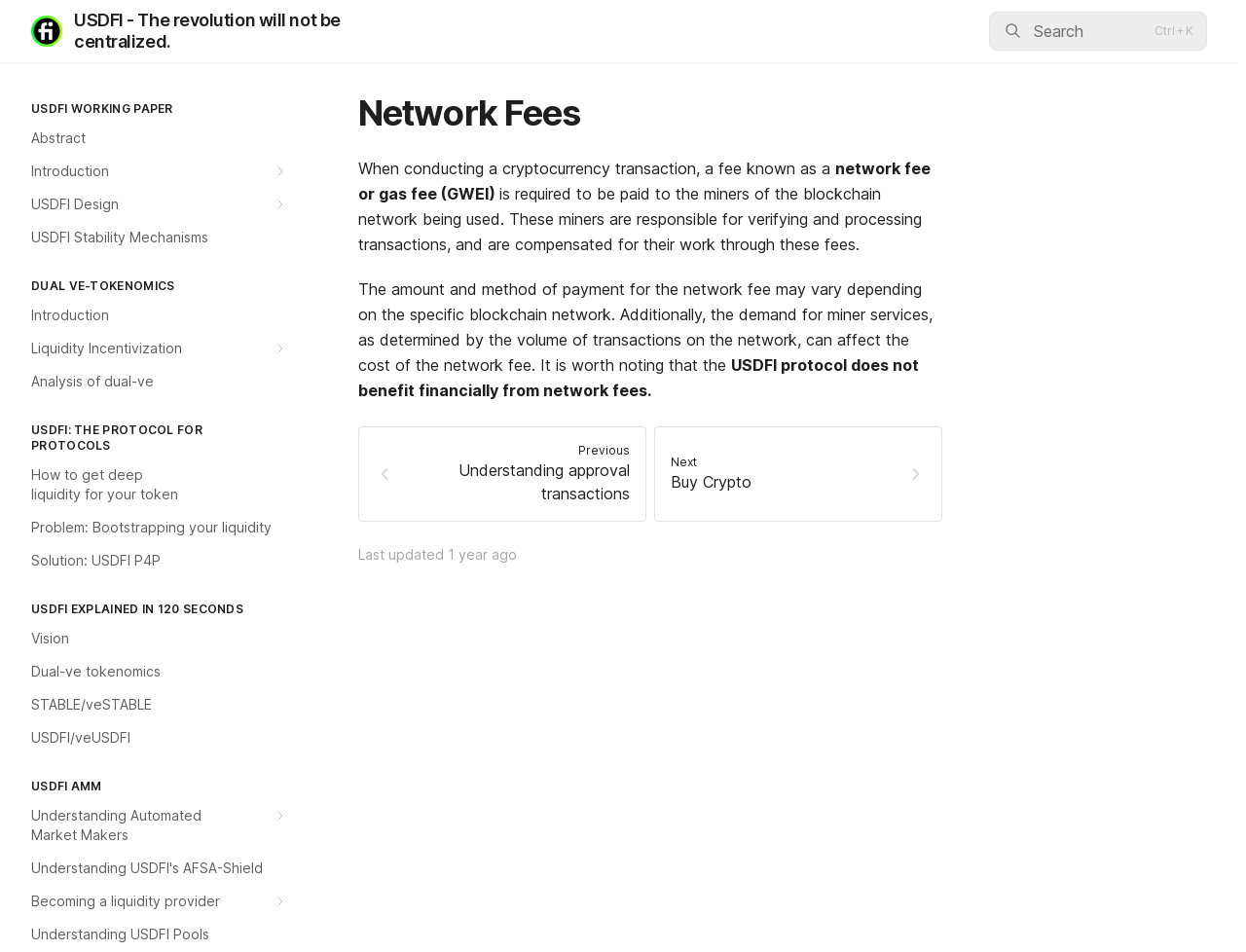What is the purpose of network fees?
Can you provide a detailed and comprehensive answer to the question?

According to the webpage, network fees are required to be paid to the miners of the blockchain network being used. These miners are responsible for verifying and processing transactions, and are compensated for their work through these fees.